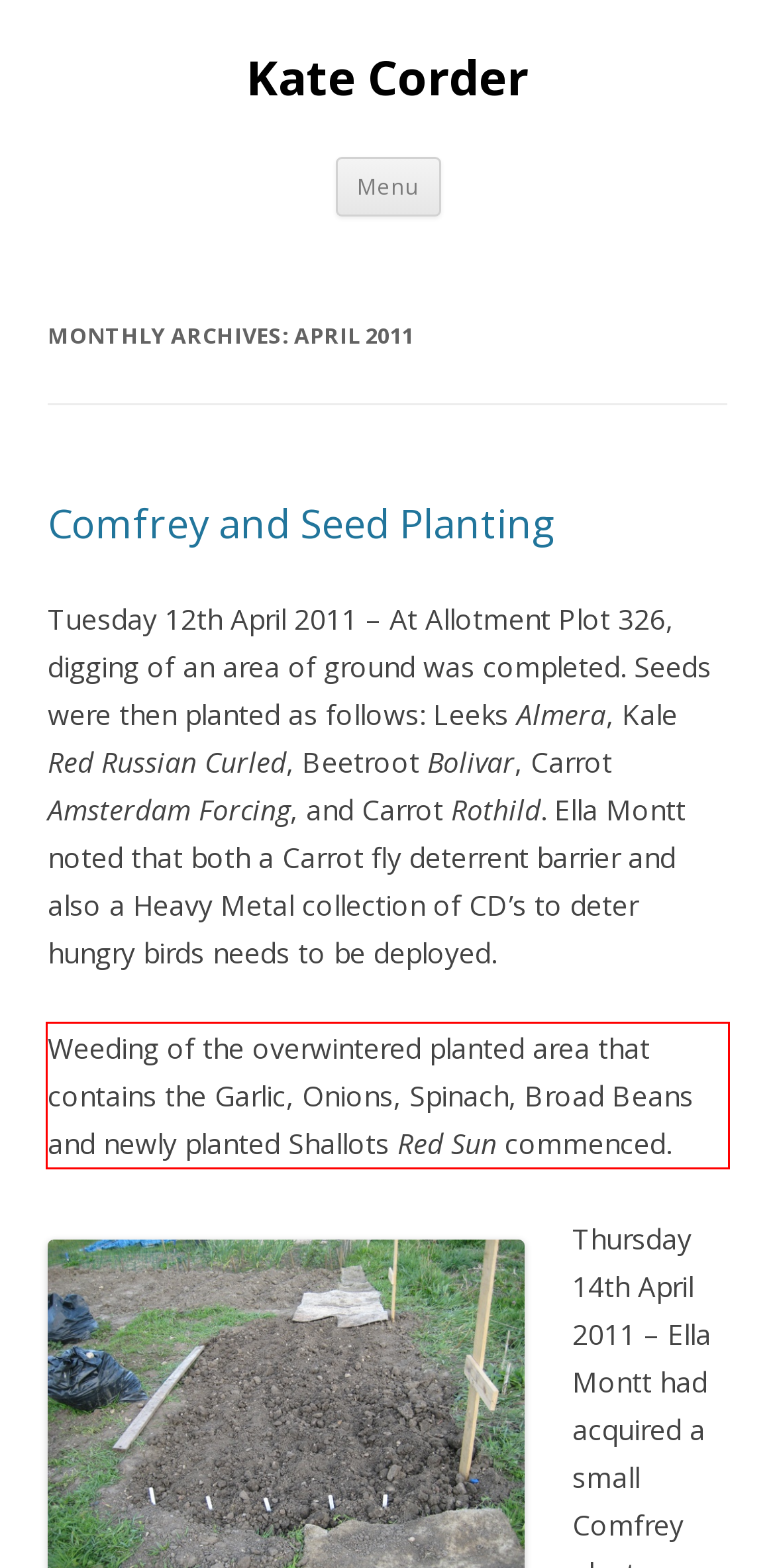You have a screenshot with a red rectangle around a UI element. Recognize and extract the text within this red bounding box using OCR.

Weeding of the overwintered planted area that contains the Garlic, Onions, Spinach, Broad Beans and newly planted Shallots Red Sun commenced.